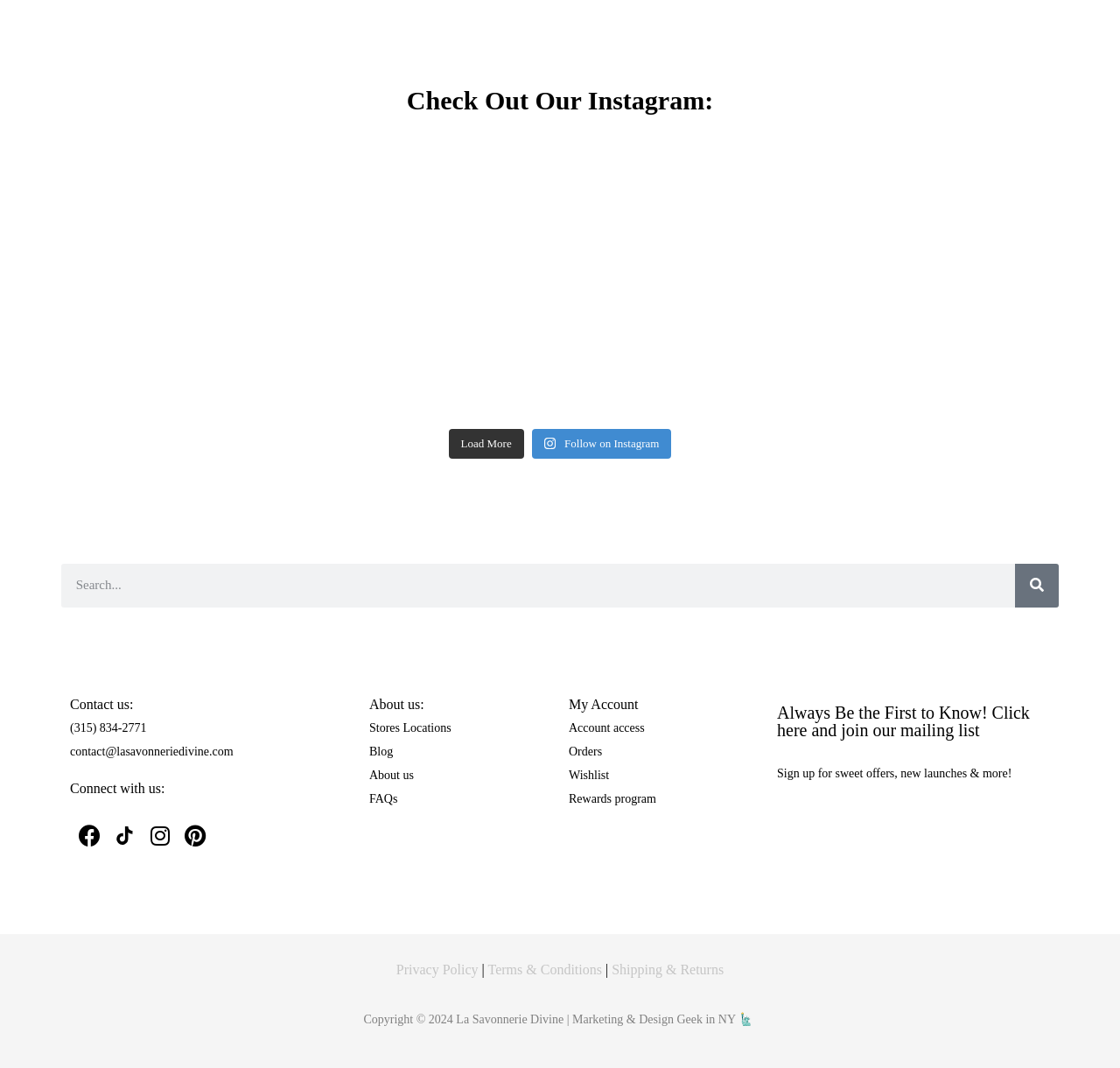What is the website about?
Answer the question using a single word or phrase, according to the image.

Skincare and gifts